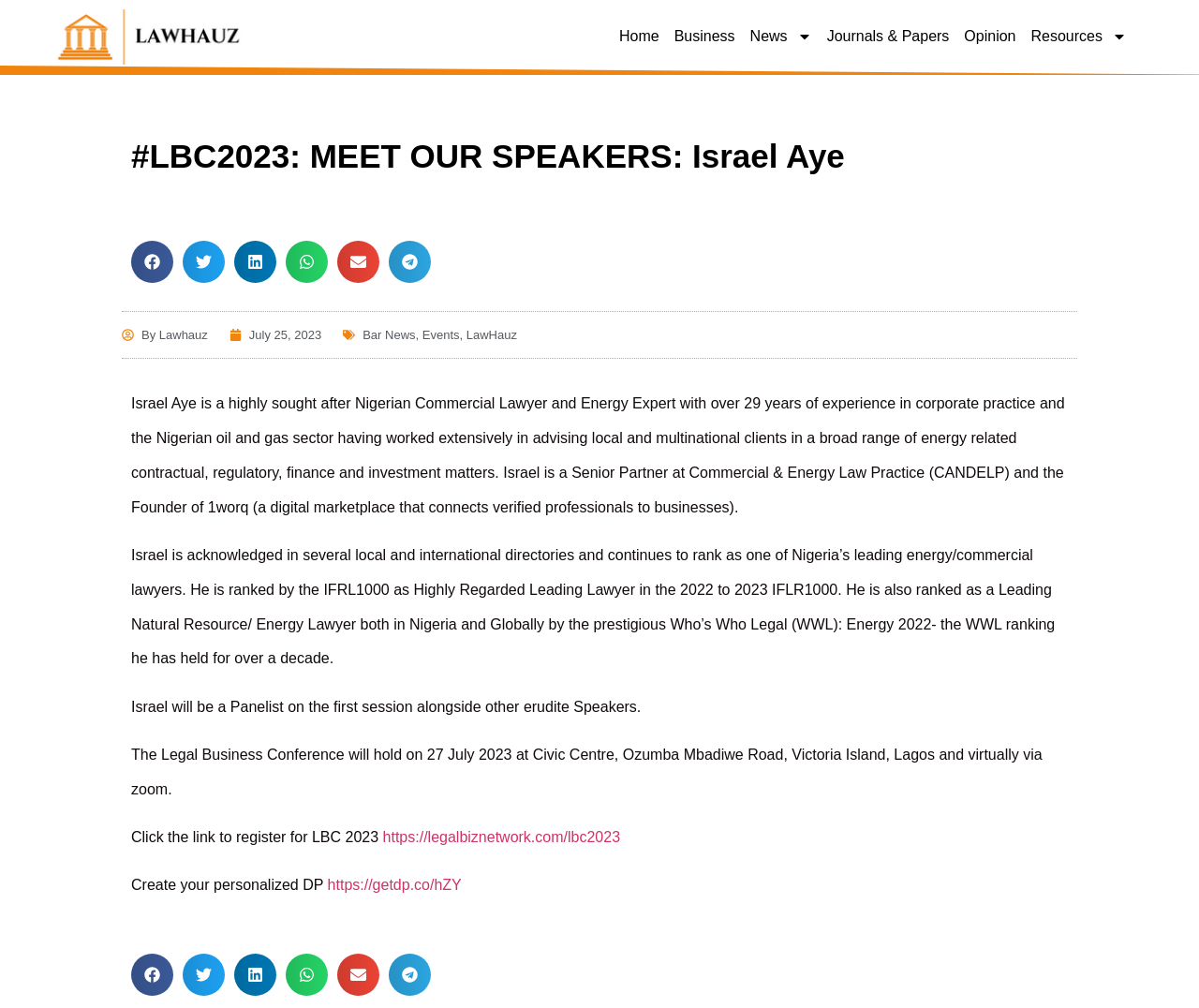Please determine the bounding box coordinates of the element to click on in order to accomplish the following task: "Select a category from the dropdown". Ensure the coordinates are four float numbers ranging from 0 to 1, i.e., [left, top, right, bottom].

None